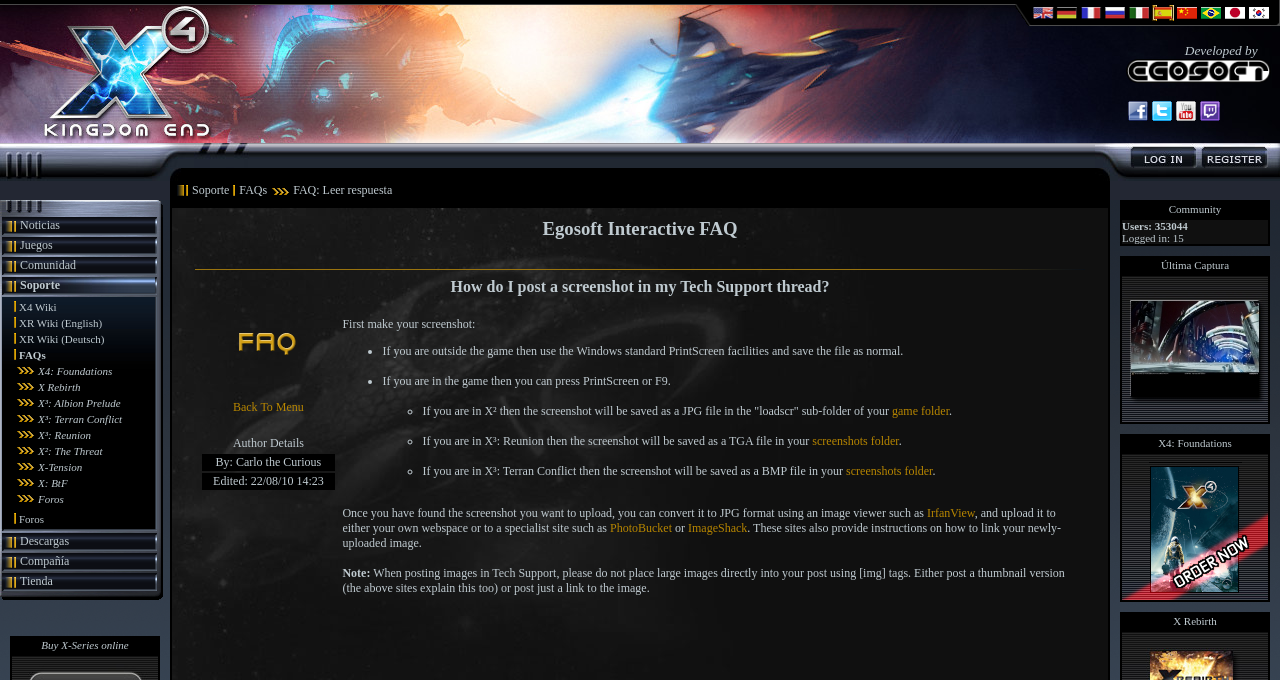Provide a thorough description of this webpage.

The webpage is divided into several sections. At the top, there is a layout table with three rows. The first row contains a table cell with a series of links to different languages, including English, German, French, Russian, Italian, Spanish, Chinese, Brazilian, Japanese, and Korean. Each link has a corresponding image.

The second row contains a table cell with a logo of EGOSOFT GmbH, followed by links to the company's official Facebook page, Twitter, YouTube channel, and Twitch channel. Each link has a corresponding image.

The third row contains a table cell with a login and register section, with links to login and register, each accompanied by an image.

Below this, there is a layout table with a single row, containing a table cell with a series of links to different sections of the website, including Soporte, FAQs, and FAQ: Leer respuesta.

The main content of the webpage is a layout table with a single row, containing a table cell with a series of links to different games and resources, including X4 Wiki, XR Wiki, X4: Foundations, X Rebirth, X³: Albion Prelude, X³: Terran Conflict, X³: Reunion, X²: The Threat, and others. Each link is accompanied by a brief description.

There are no images on the page apart from the language flags, logo, and social media icons. The overall layout is organized and easy to navigate, with clear headings and concise text.